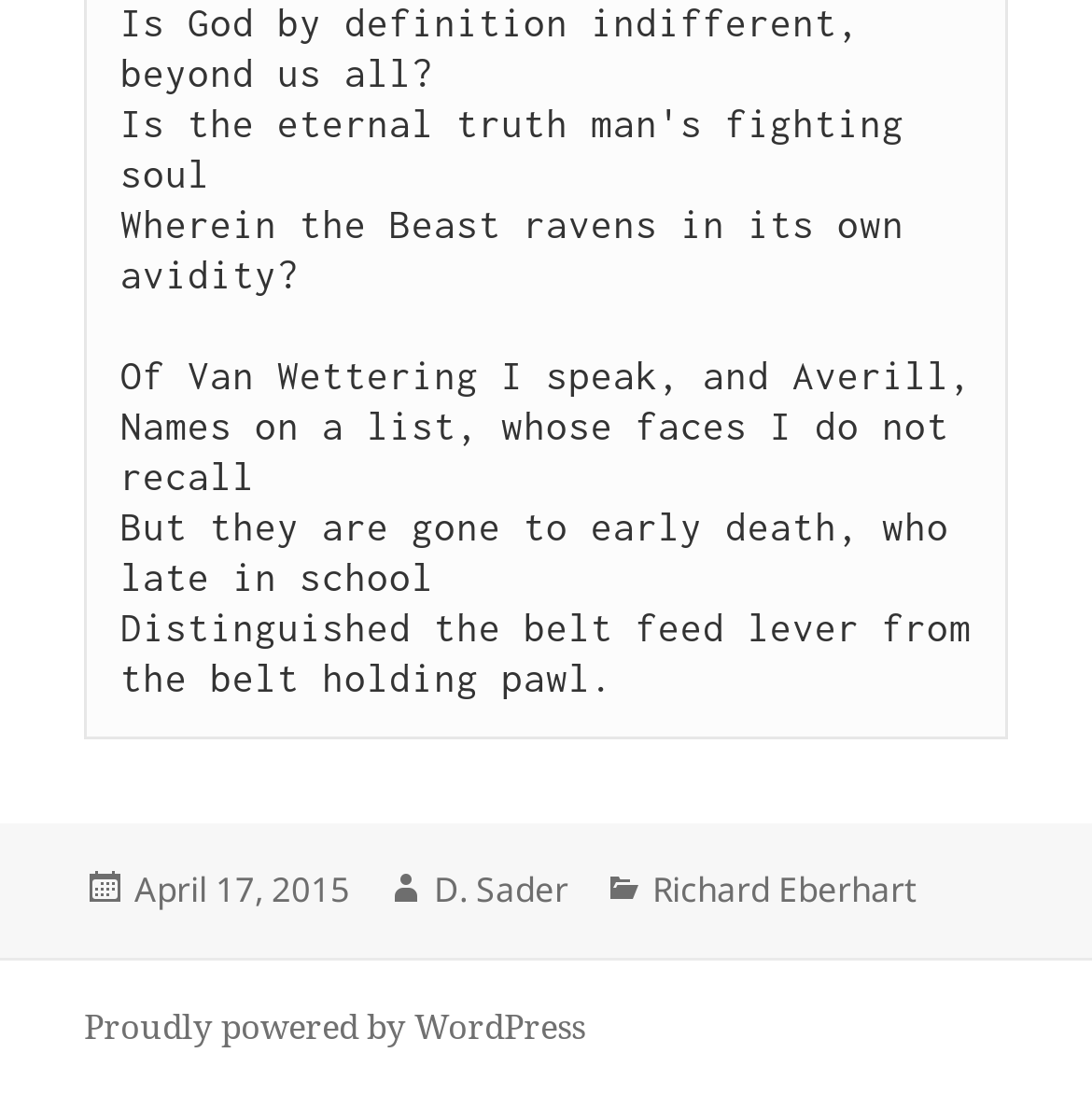Show the bounding box coordinates for the HTML element as described: "April 17, 2015".

[0.123, 0.79, 0.32, 0.836]